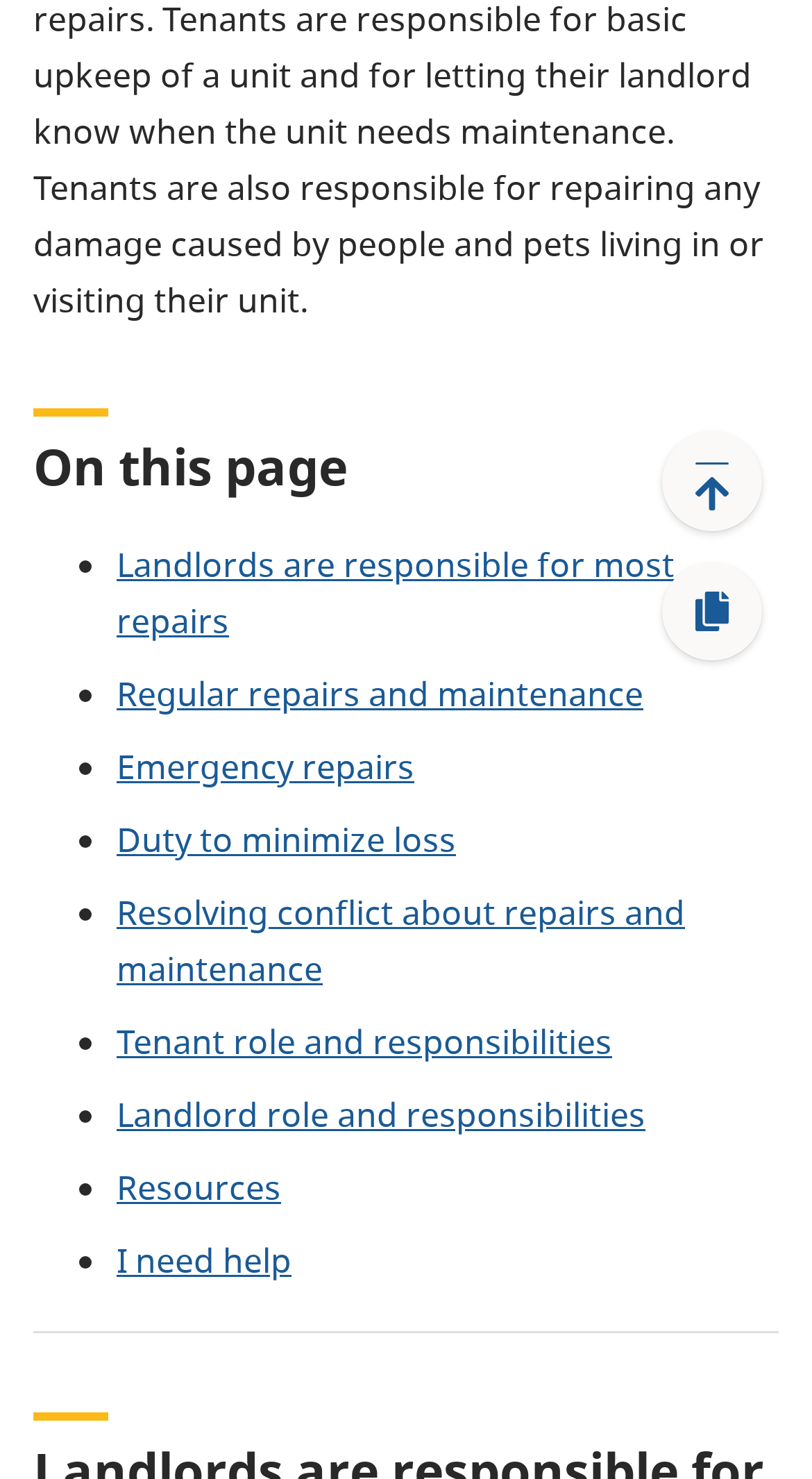Predict the bounding box of the UI element based on the description: "Resources". The coordinates should be four float numbers between 0 and 1, formatted as [left, top, right, bottom].

[0.144, 0.787, 0.346, 0.818]